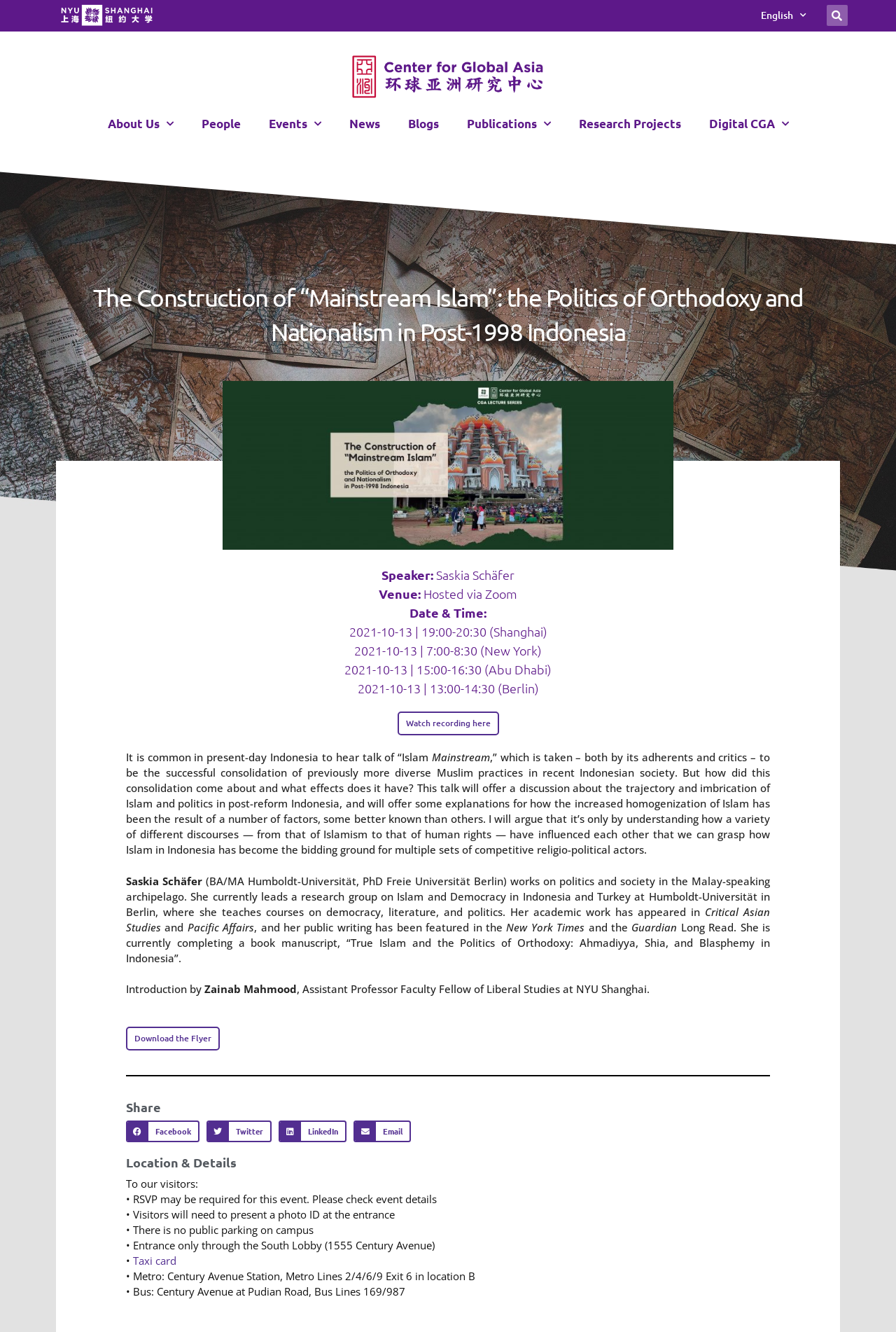What is the topic of the talk?
Based on the image, respond with a single word or phrase.

Mainstream Islam